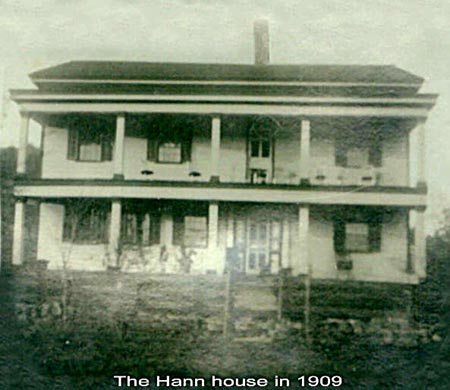Paint a vivid picture of the image with your description.

The image captures the Hann house as it appeared in 1909. This historic photograph showcases the two-story structure with its broad porch and large windows, emphasizing the architectural style of the early 20th century. The house is surrounded by a modest yard, hinting at the rural setting of its location. The faded quality of the image gives it a nostalgic feel, transporting viewers back in time to an era rich in history. In the foreground, a wooden fence complements the home, adding to its charm and inviting presence.